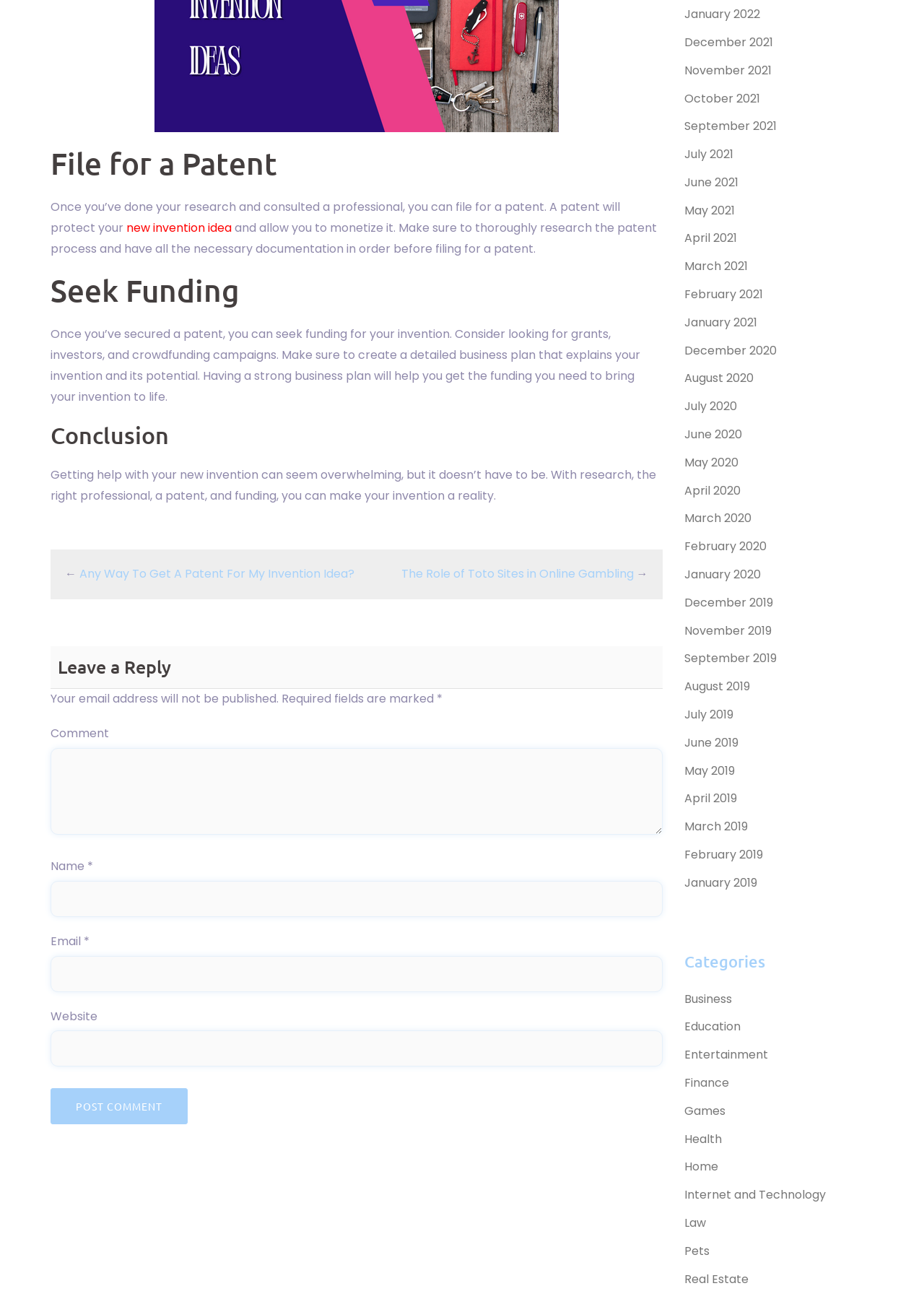Please give a succinct answer to the question in one word or phrase:
What is the first step to take after researching an invention idea?

File for a patent